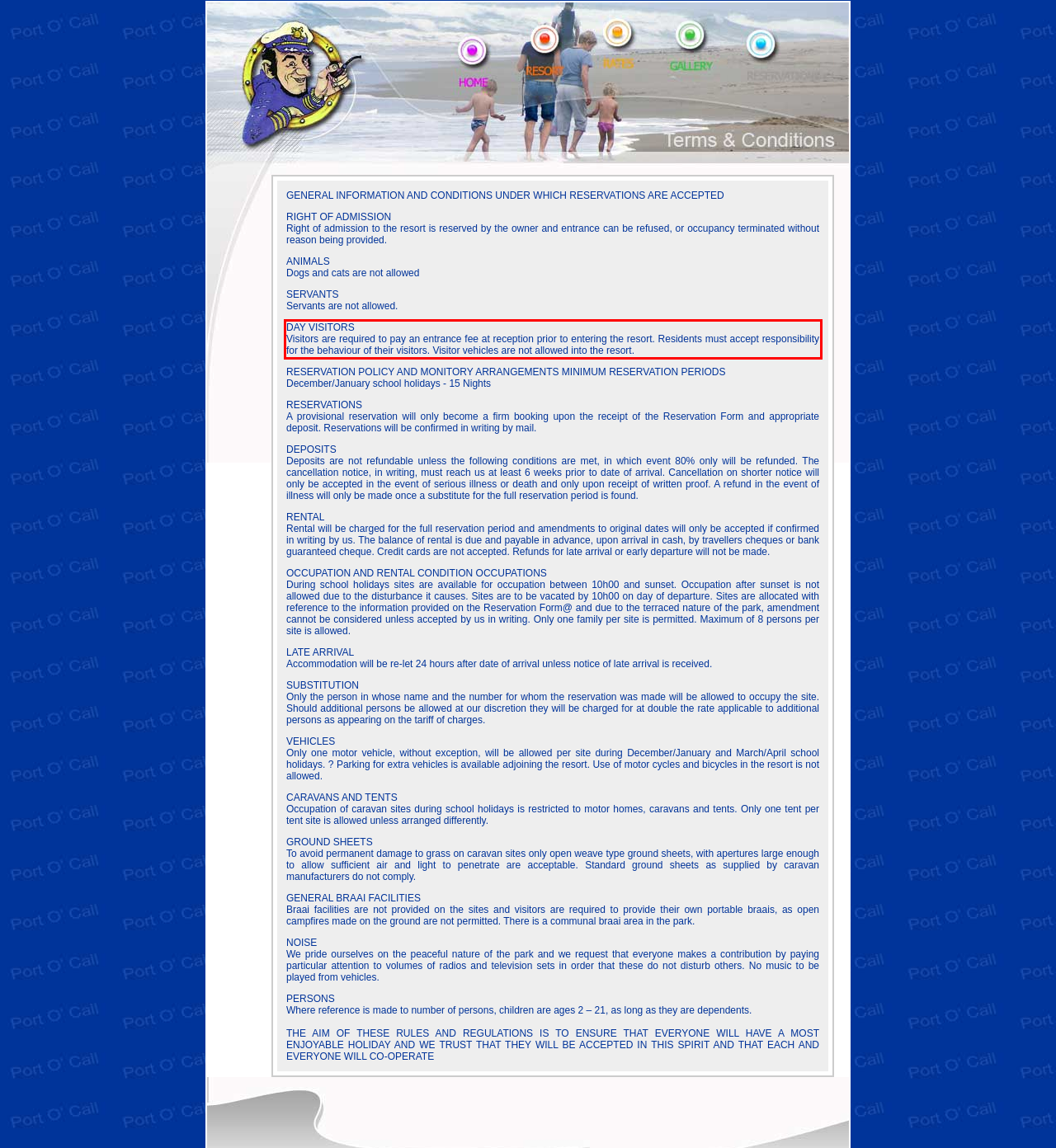Please use OCR to extract the text content from the red bounding box in the provided webpage screenshot.

DAY VISITORS Visitors are required to pay an entrance fee at reception prior to entering the resort. Residents must accept responsibility for the behaviour of their visitors. Visitor vehicles are not allowed into the resort.